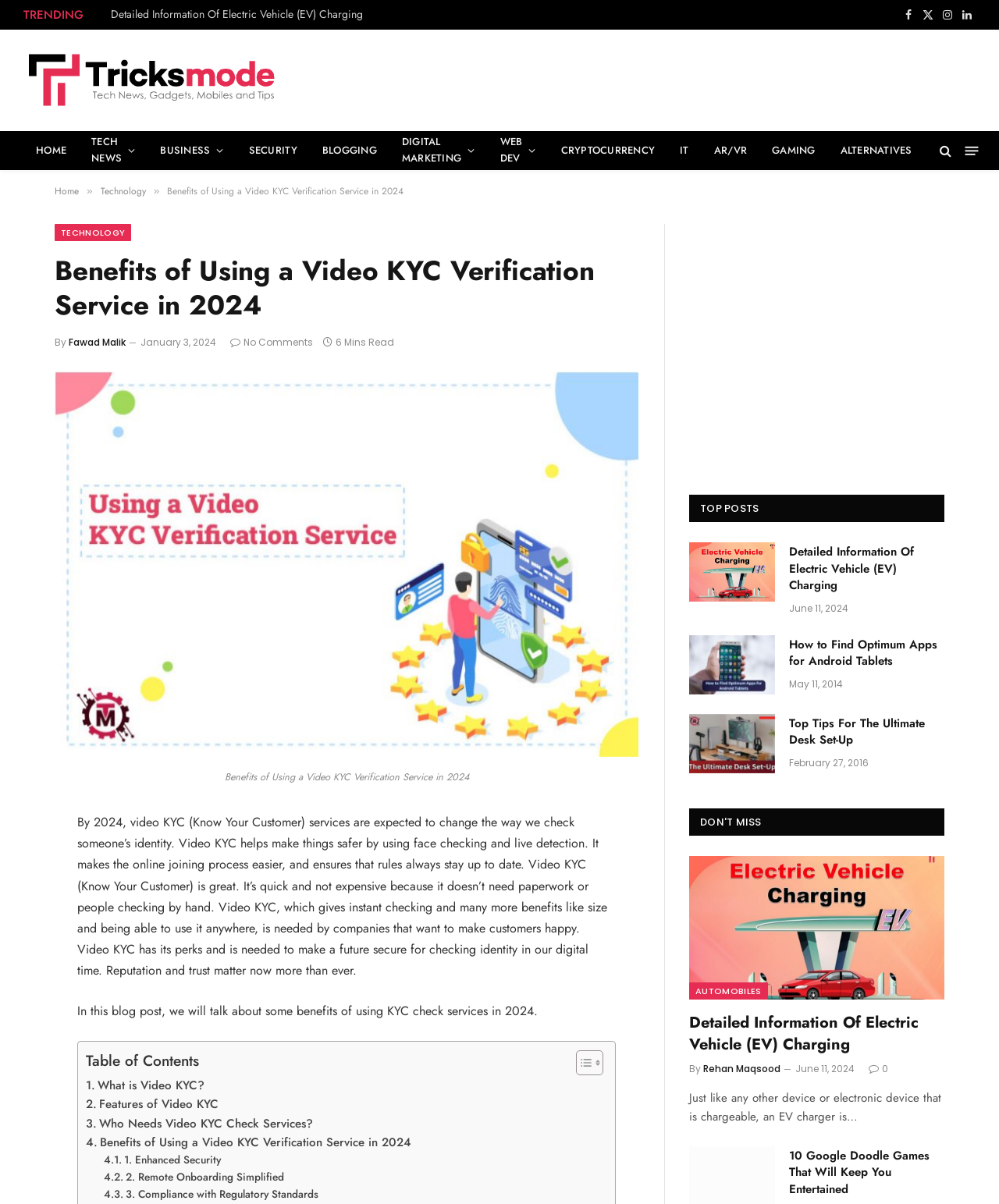Please specify the bounding box coordinates of the clickable section necessary to execute the following command: "View the 'TOP POSTS'".

[0.701, 0.417, 0.76, 0.427]